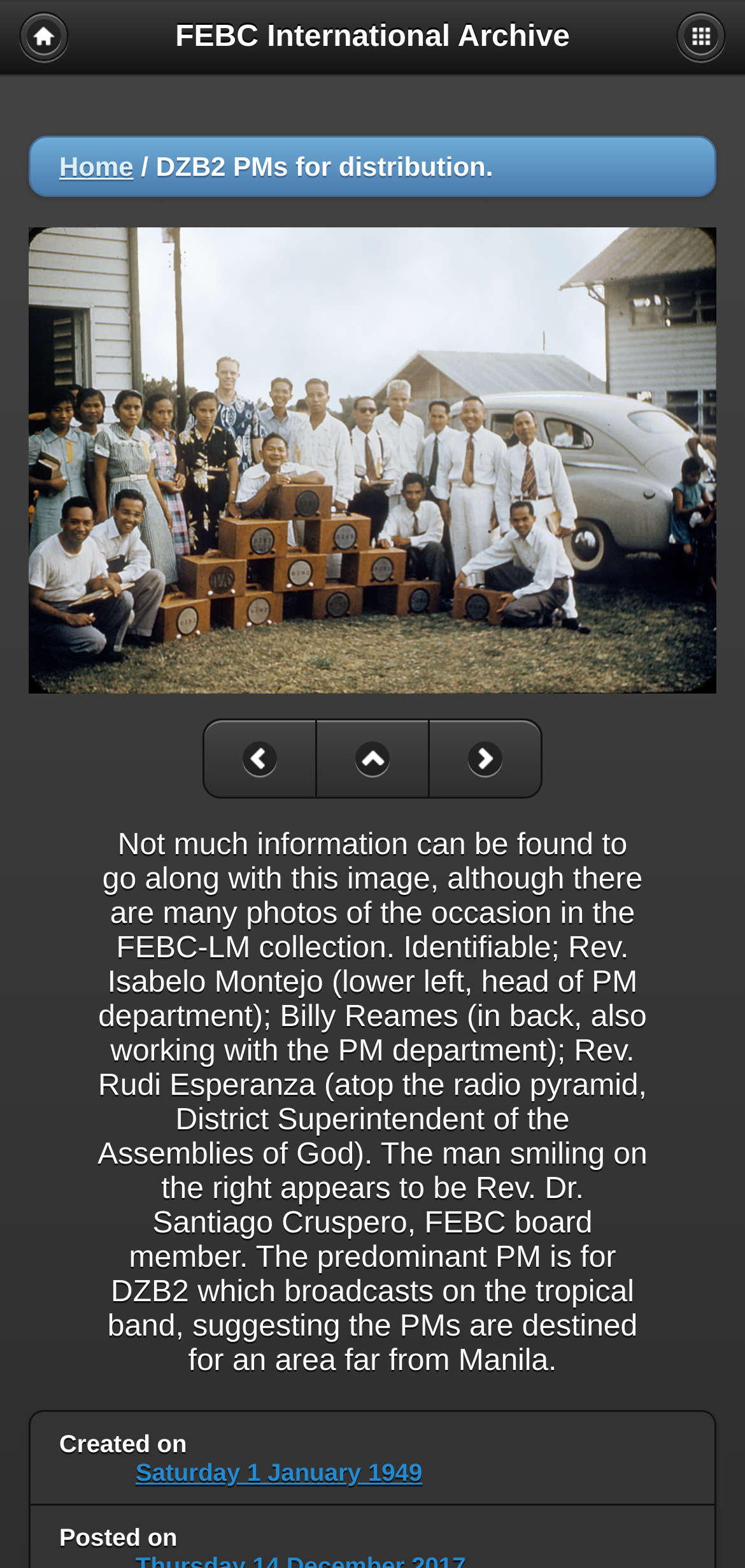What is the date when the content was created?
Answer the question with a detailed explanation, including all necessary information.

The answer can be found in the link element that contains the date information. It is located in the description list detail element and is labeled as 'Created on'.